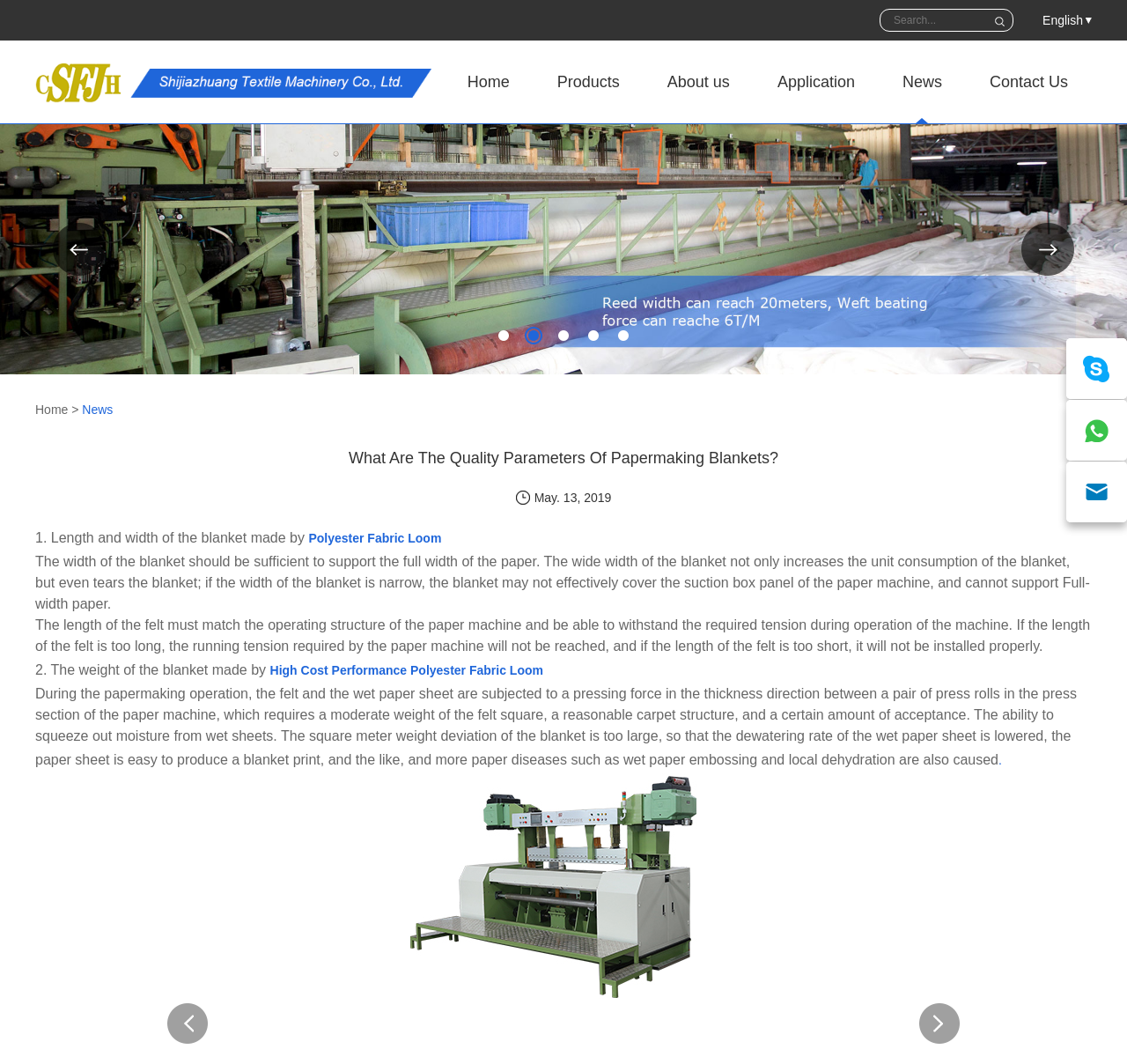Identify and provide the text of the main header on the webpage.

What Are The Quality Parameters Of Papermaking Blankets?